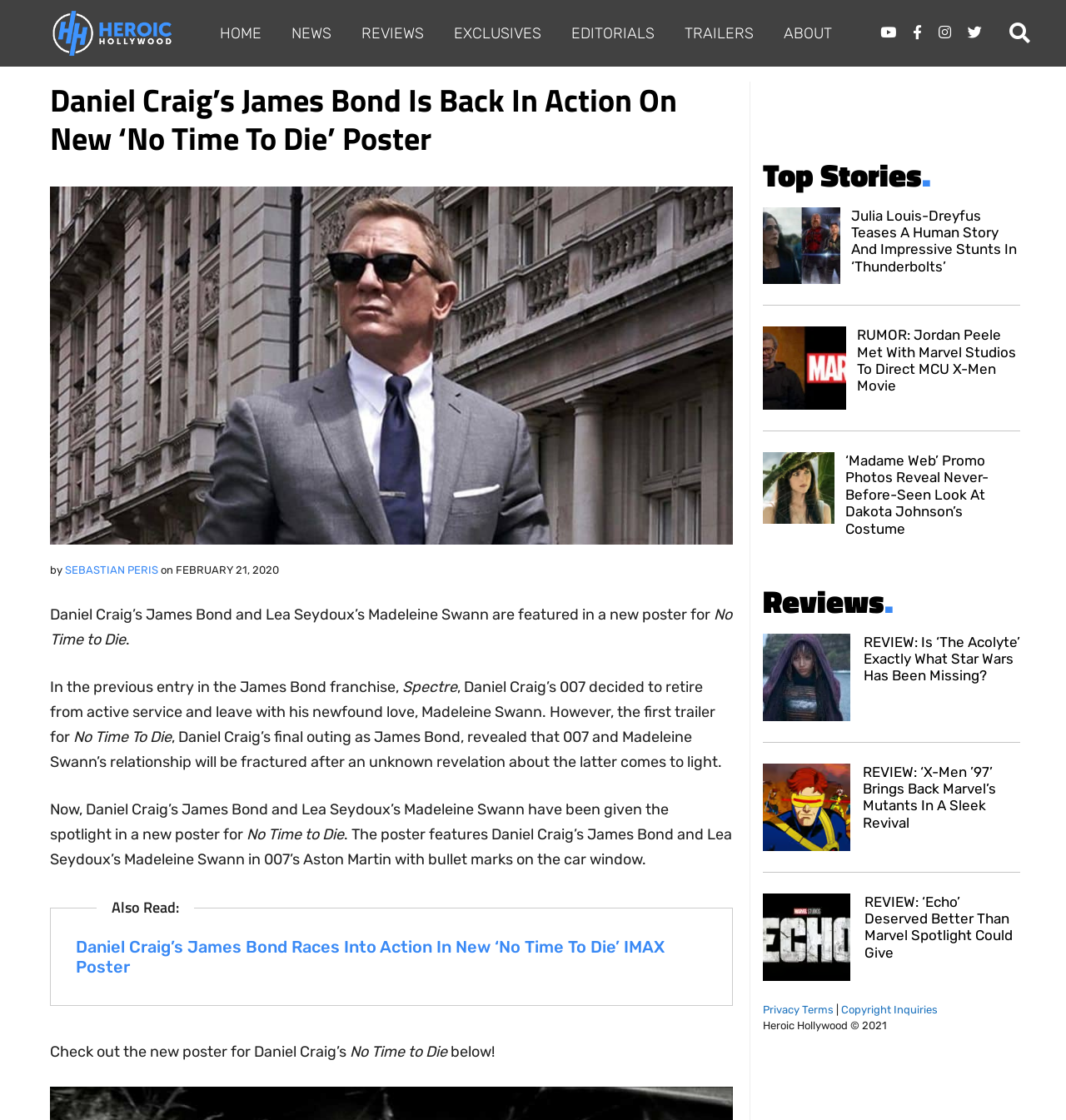What is the name of the movie featured in the poster?
Respond with a short answer, either a single word or a phrase, based on the image.

No Time to Die